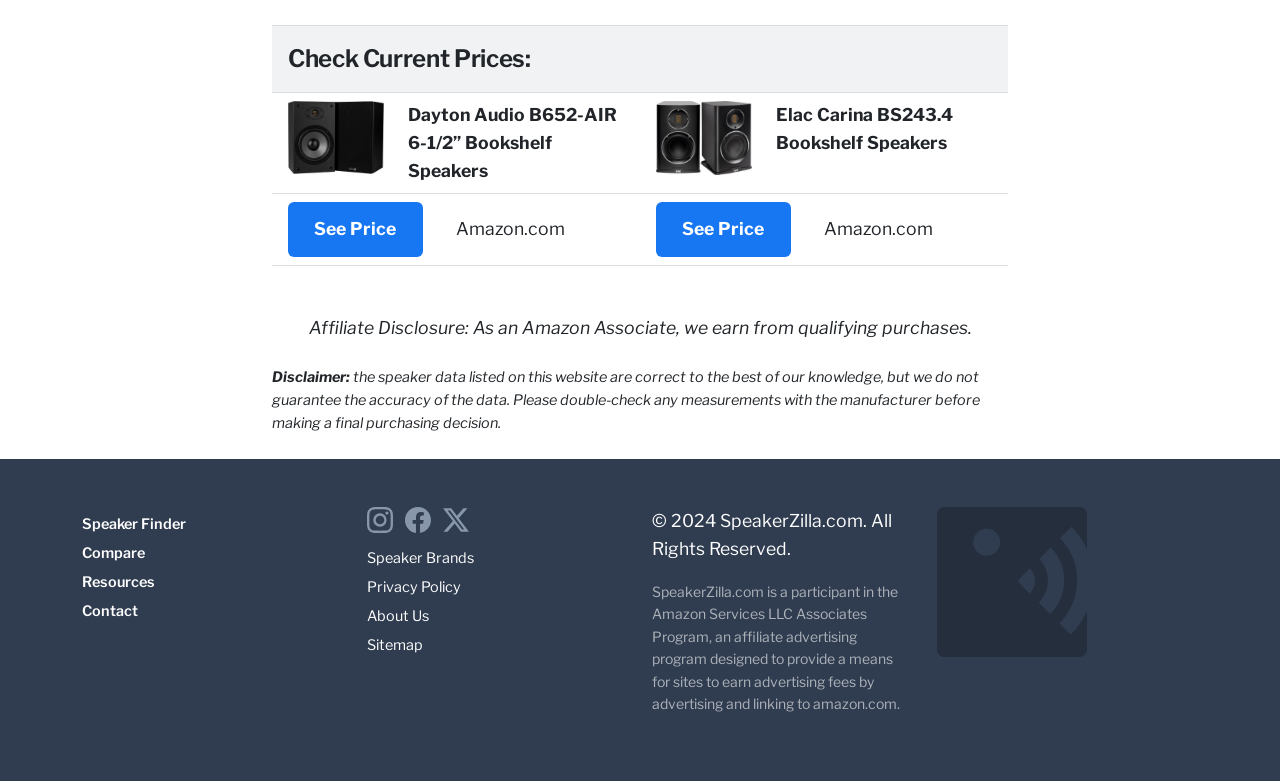Locate the bounding box coordinates of the area where you should click to accomplish the instruction: "Follow SpeakerZilla on Instagram".

[0.287, 0.658, 0.313, 0.681]